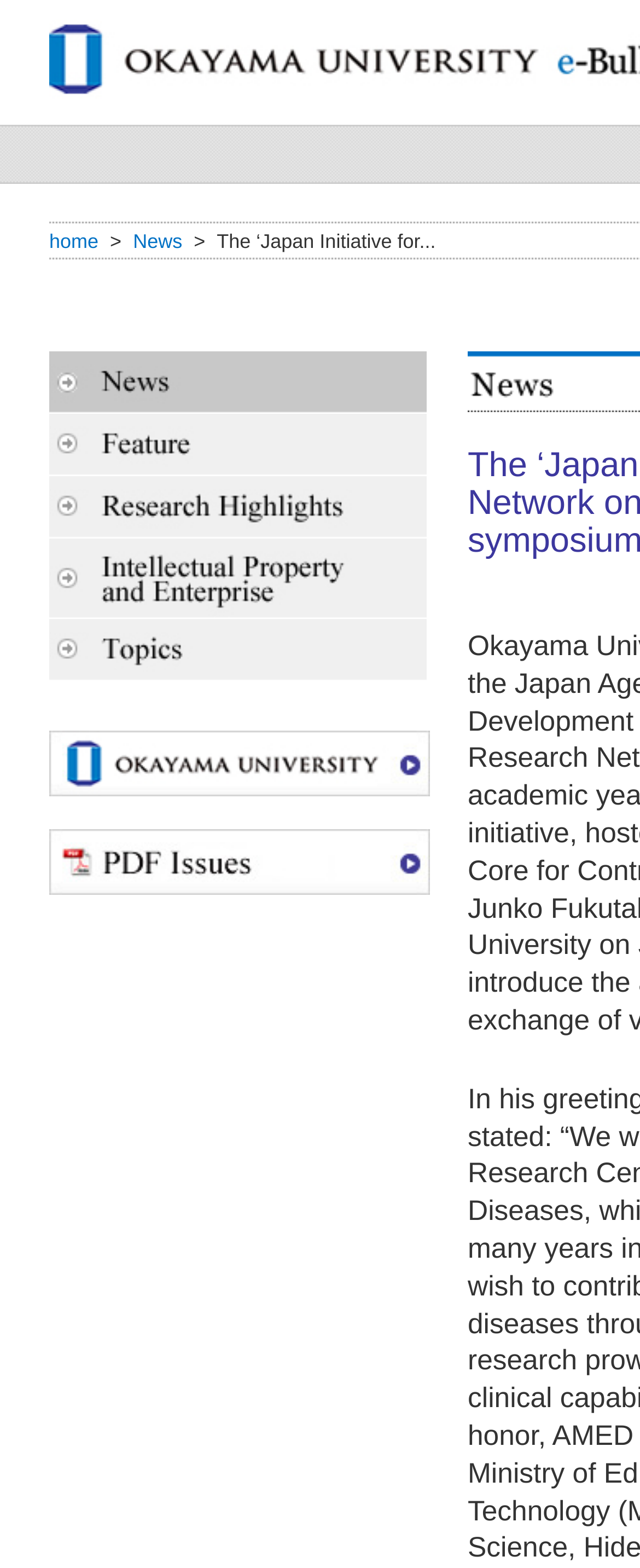Given the description "alt="Intellectual Property and Enterprise"", determine the bounding box of the corresponding UI element.

[0.077, 0.379, 0.667, 0.396]